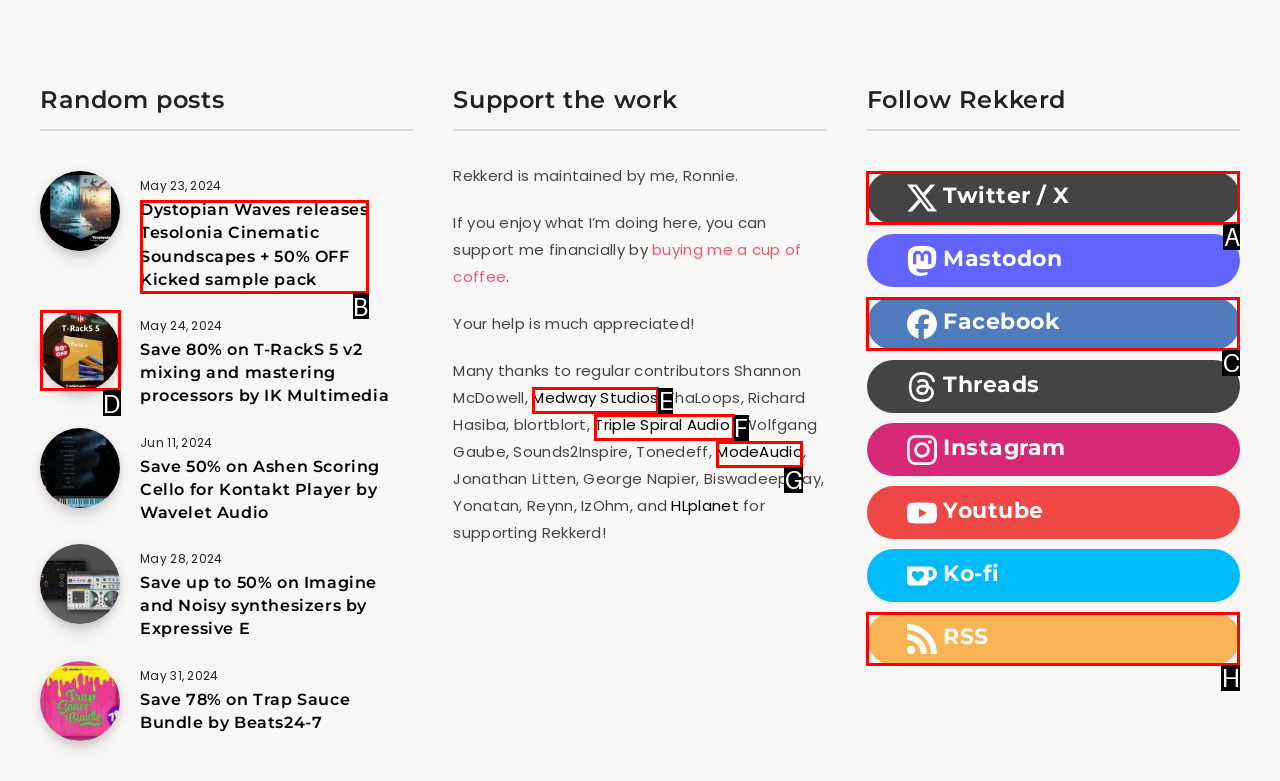Find the option that matches this description: Triple Spiral Audio
Provide the corresponding letter directly.

F